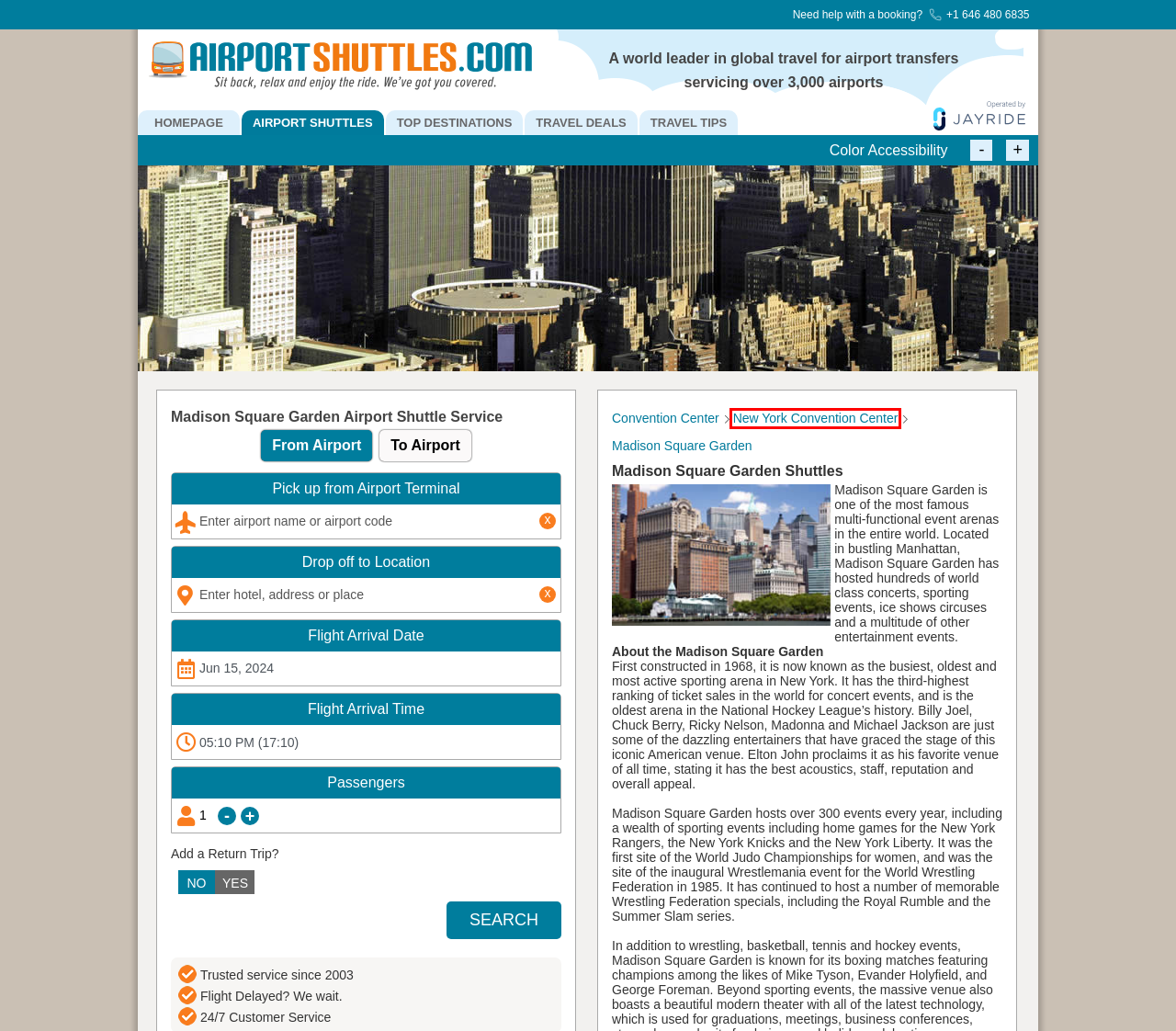You have a screenshot of a webpage with an element surrounded by a red bounding box. Choose the webpage description that best describes the new page after clicking the element inside the red bounding box. Here are the candidates:
A. Europe Airport Shuttle Service
B. New York Convention Center Shuttle Service
C. User Agreement for airport rides
D. Convention Center Shuttle Service
E. Africa Airport Shuttle Service
F. Caribbean Airport Shuttle Service
G. Contact us - Jayride.com | Compare and Book Airport Shuttles and Private Transfers
H. U.S. States Airport Shuttle Service

B